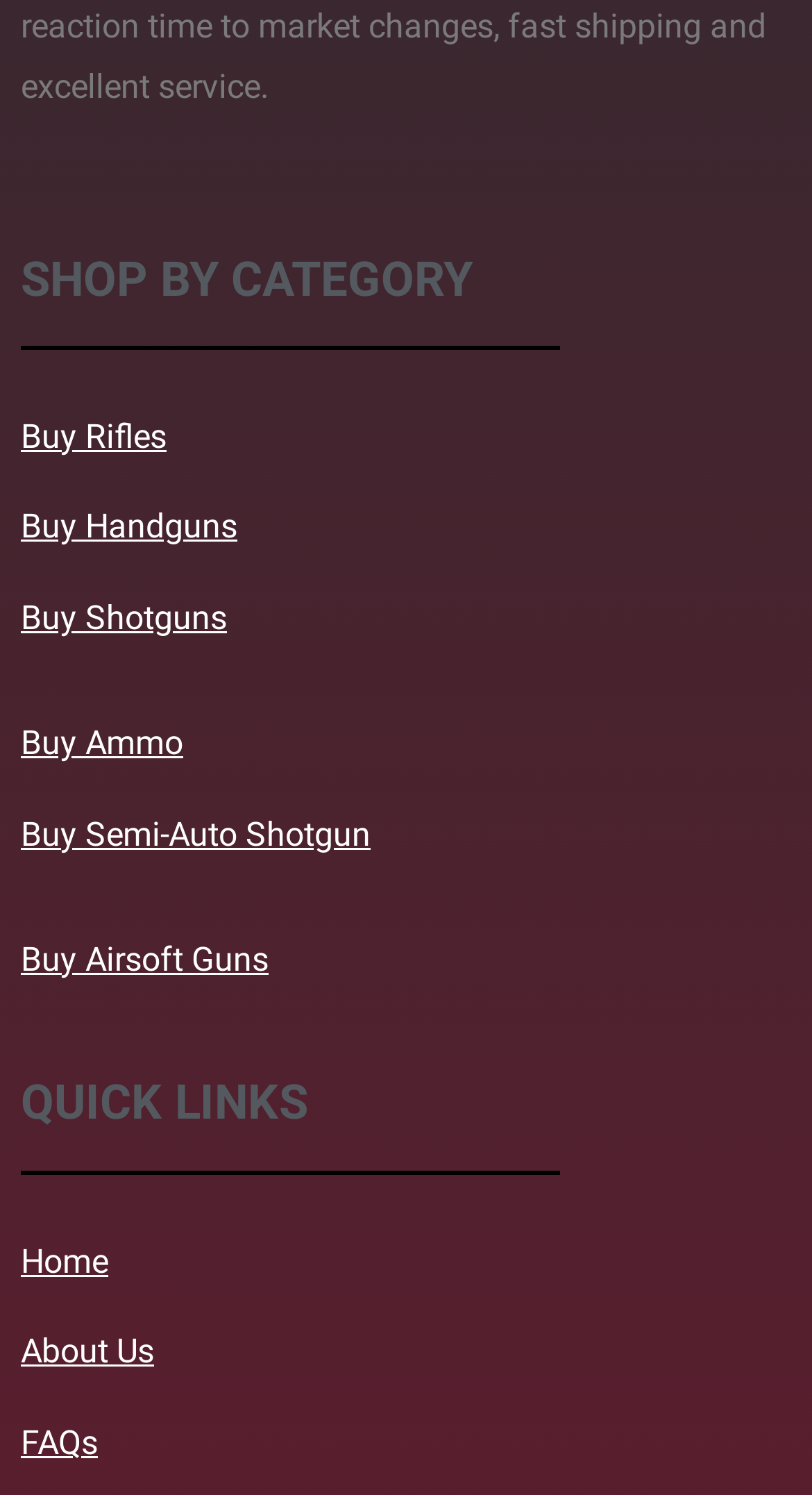Please identify the coordinates of the bounding box that should be clicked to fulfill this instruction: "Go to the previous post".

None